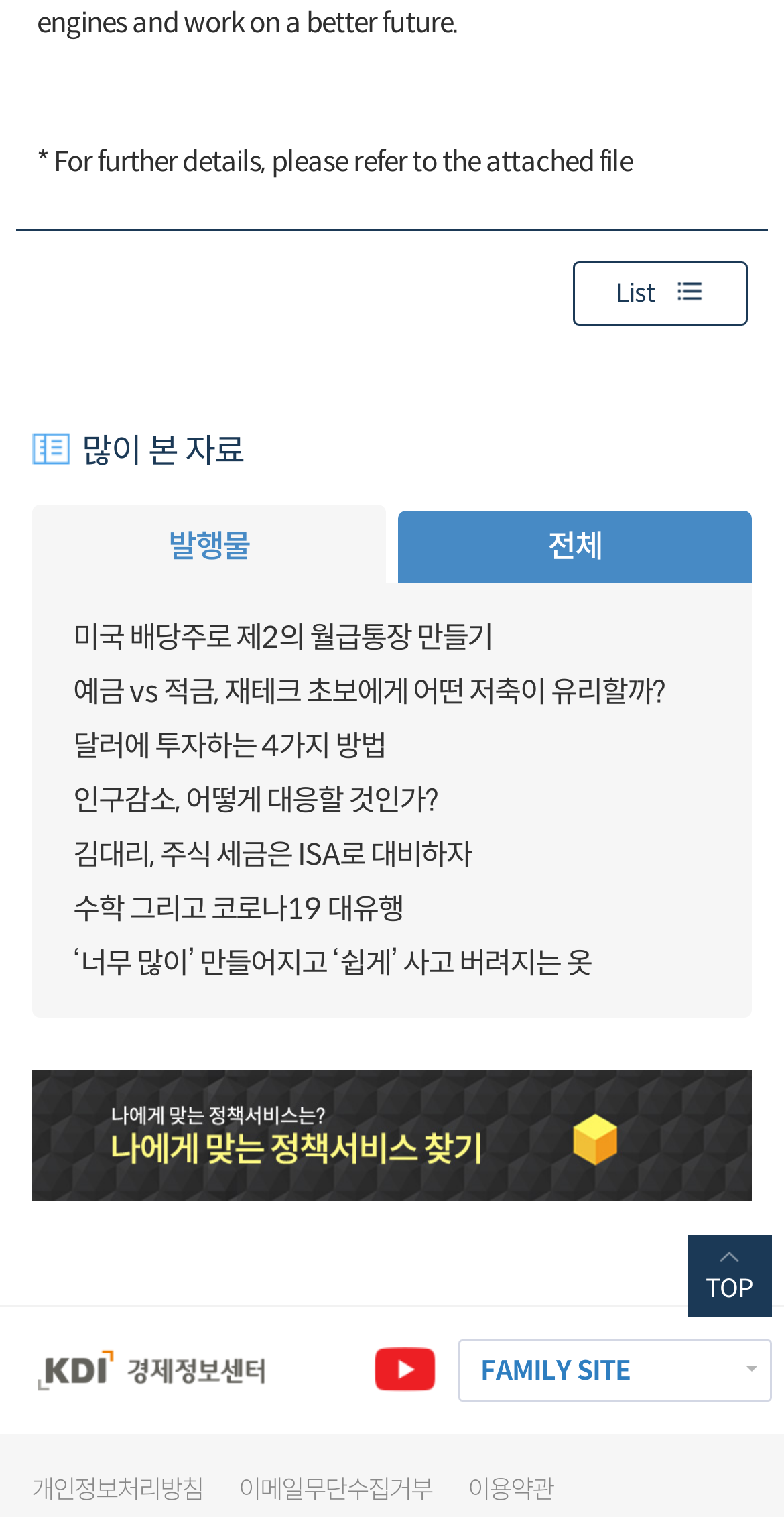Based on the element description: "김대리, 주식 세금은 ISA로 대비하자", identify the UI element and provide its bounding box coordinates. Use four float numbers between 0 and 1, [left, top, right, bottom].

[0.093, 0.546, 0.907, 0.582]